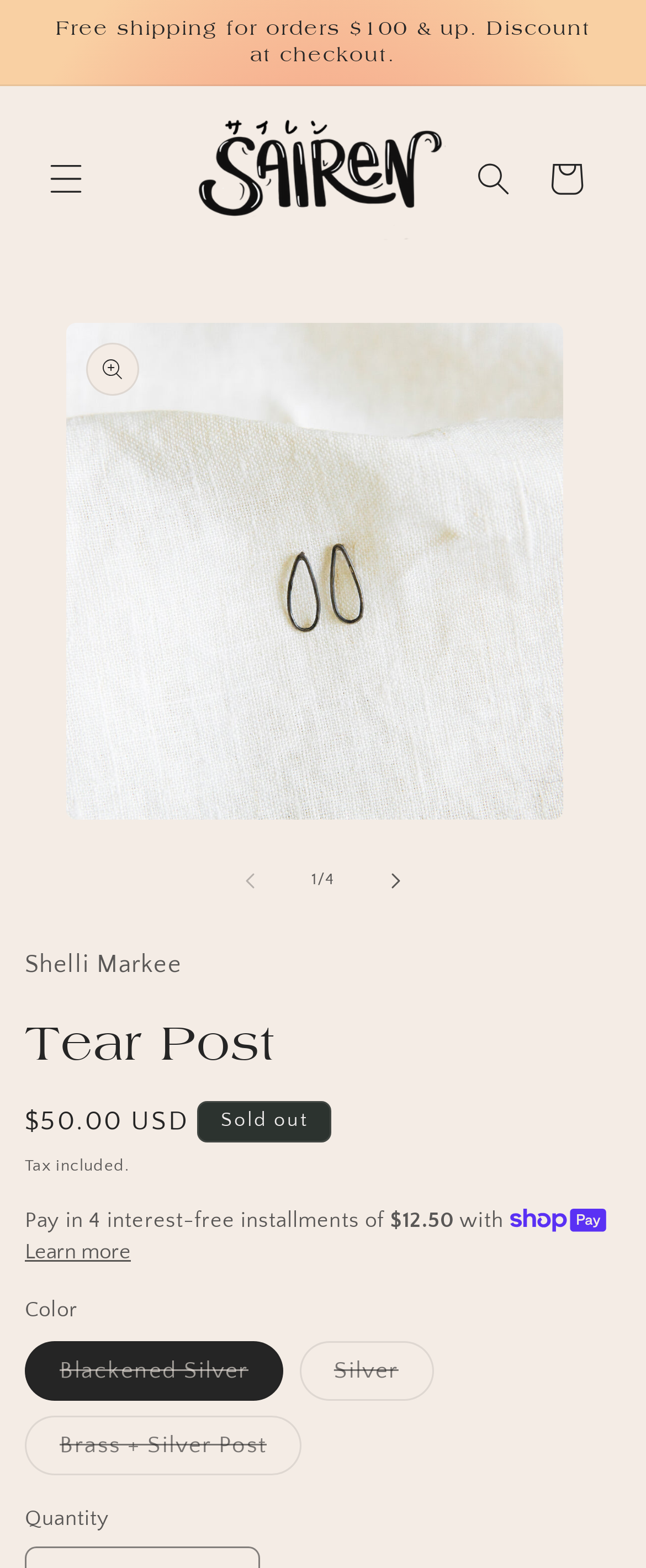What is the price of the Tear Post?
Please use the visual content to give a single word or phrase answer.

$50.00 USD